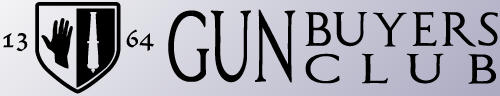Give a complete and detailed account of the image.

The image features the logo of the "Gun Buyers Club," which elegantly combines imagery and text to create a distinctive brand identity. The logo is enclosed within a shield shape, prominently displaying a stylized hand and a firearm, symbolizing safety and responsible firearm ownership. The text "GUN BUYERS CLUB" is displayed in a bold, modern font, emphasizing the club's focus on gun rights and community. Flanking the club's name are the numbers "13" and "64," likely representing significant elements of the organization's mission or history. The color scheme is simple yet striking, enhancing the overall visual appeal of the logo.